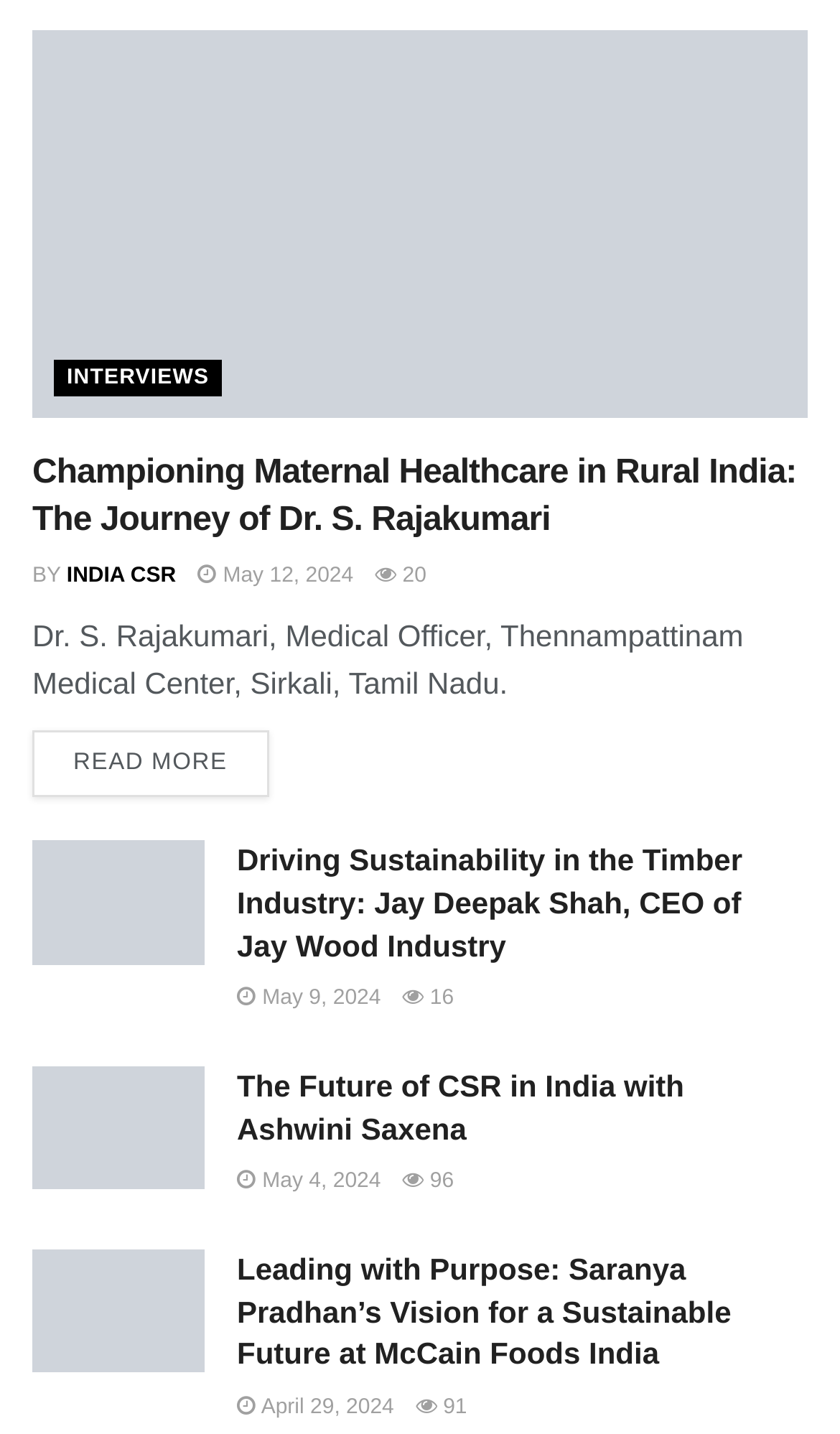Please find the bounding box coordinates in the format (top-left x, top-left y, bottom-right x, bottom-right y) for the given element description. Ensure the coordinates are floating point numbers between 0 and 1. Description: May 12, 2024

[0.235, 0.394, 0.421, 0.411]